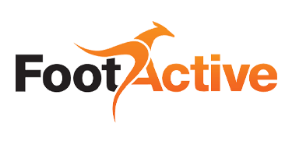Give a detailed account of everything present in the image.

The image displays the logo of FootActive, a brand known for its innovative foot care solutions. The logo features a dynamic and stylized silhouette of a kangaroo, representing agility and movement, complemented by the brand name "FootActive" in a bold font. The color scheme combines a vibrant orange with black, conveying energy and professionalism. This logo symbolizes the company’s commitment to enhancing foot health and promoting an active lifestyle, aligning with their mission to improve overall well-being through effective foot support products.